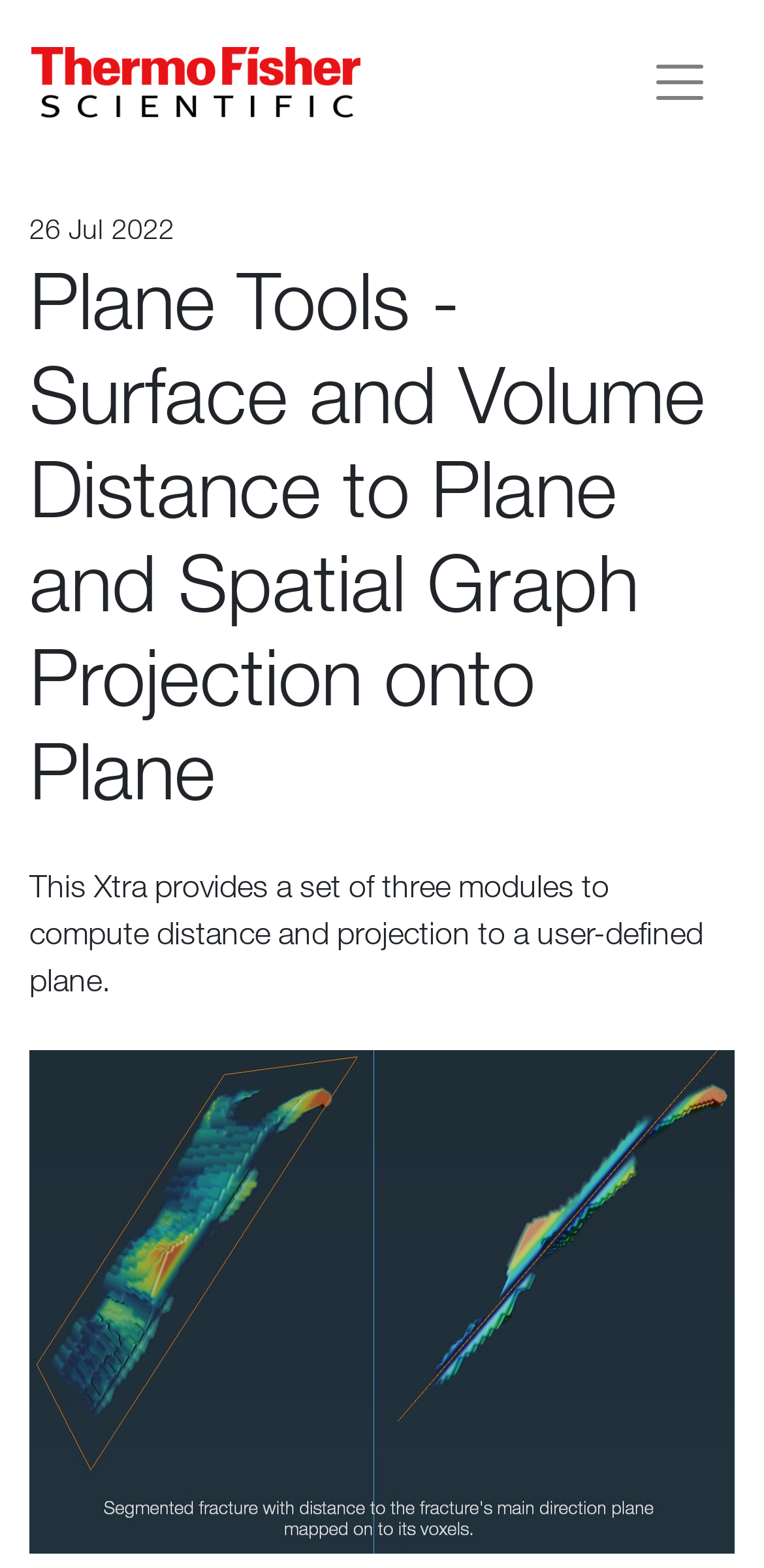What is the bounding box coordinate of the 'planetools' link?
Based on the screenshot, provide your answer in one word or phrase.

[0.038, 0.832, 0.962, 0.854]